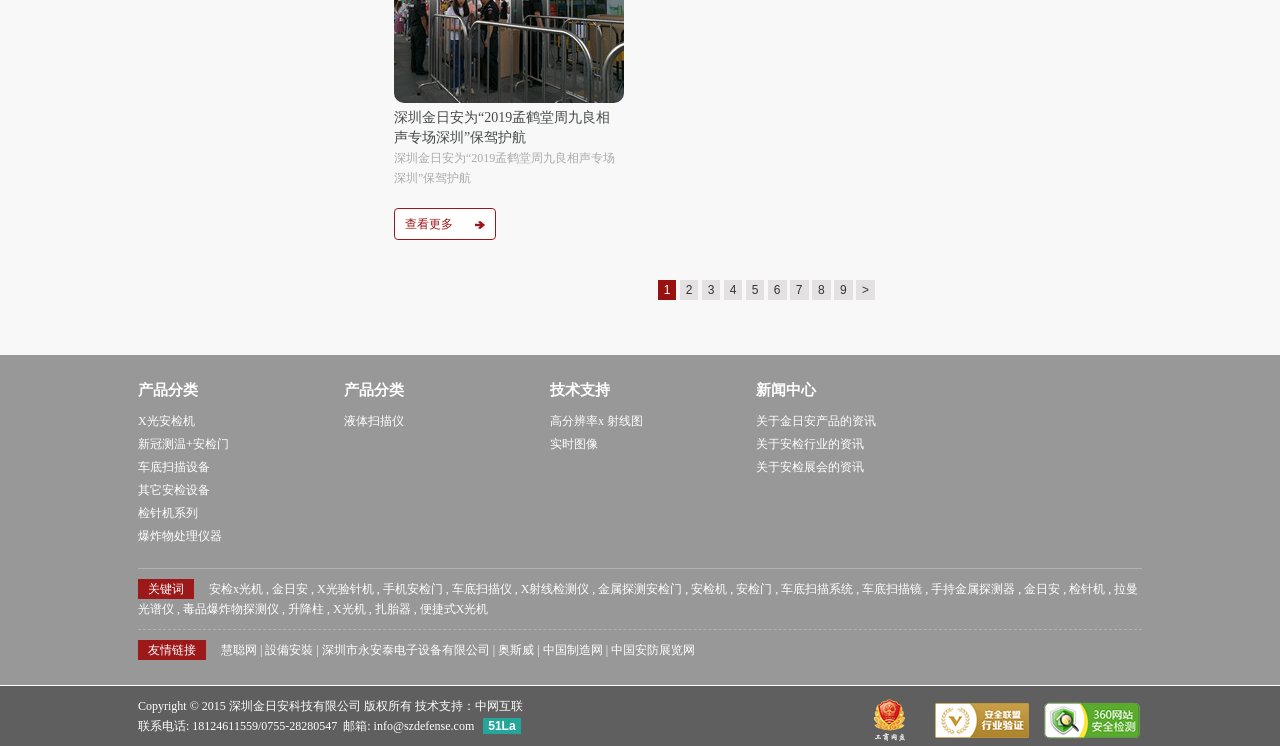Based on the image, provide a detailed and complete answer to the question: 
How many pages of products are there?

There are 9 pages of products as indicated by the pagination links at the top of the webpage, ranging from '2' to '9'.